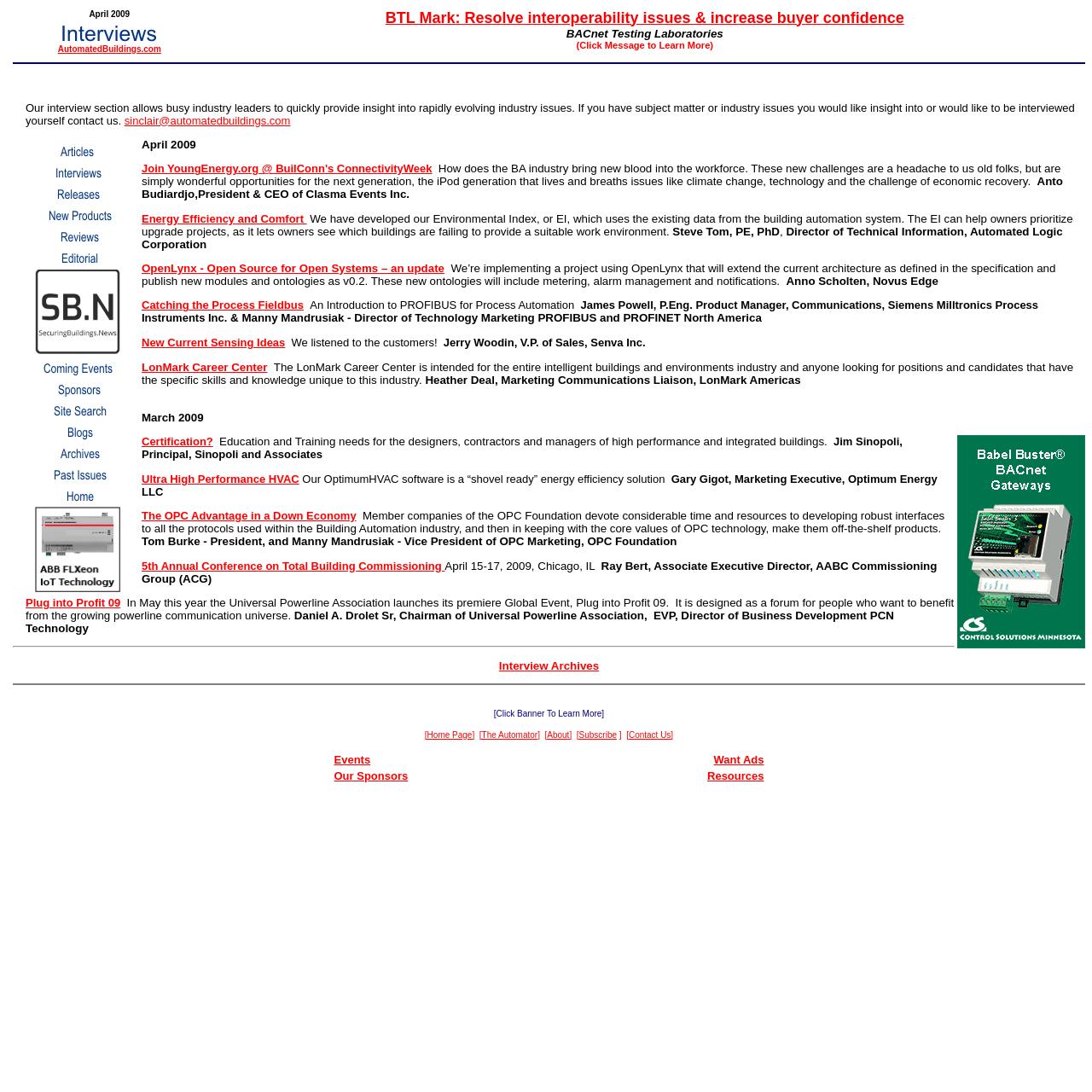What are the categories listed in the layout table?
Offer a detailed and full explanation in response to the question.

The layout table contains several categories, including 'Articles', 'Interviews', 'Releases', 'New Products', 'Reviews', 'Editorial', 'Securing Buildings News', 'Coming Events', 'Sponsors', 'Site Search', 'Blogs', 'Archives', 'Past Issues', and 'Home'.